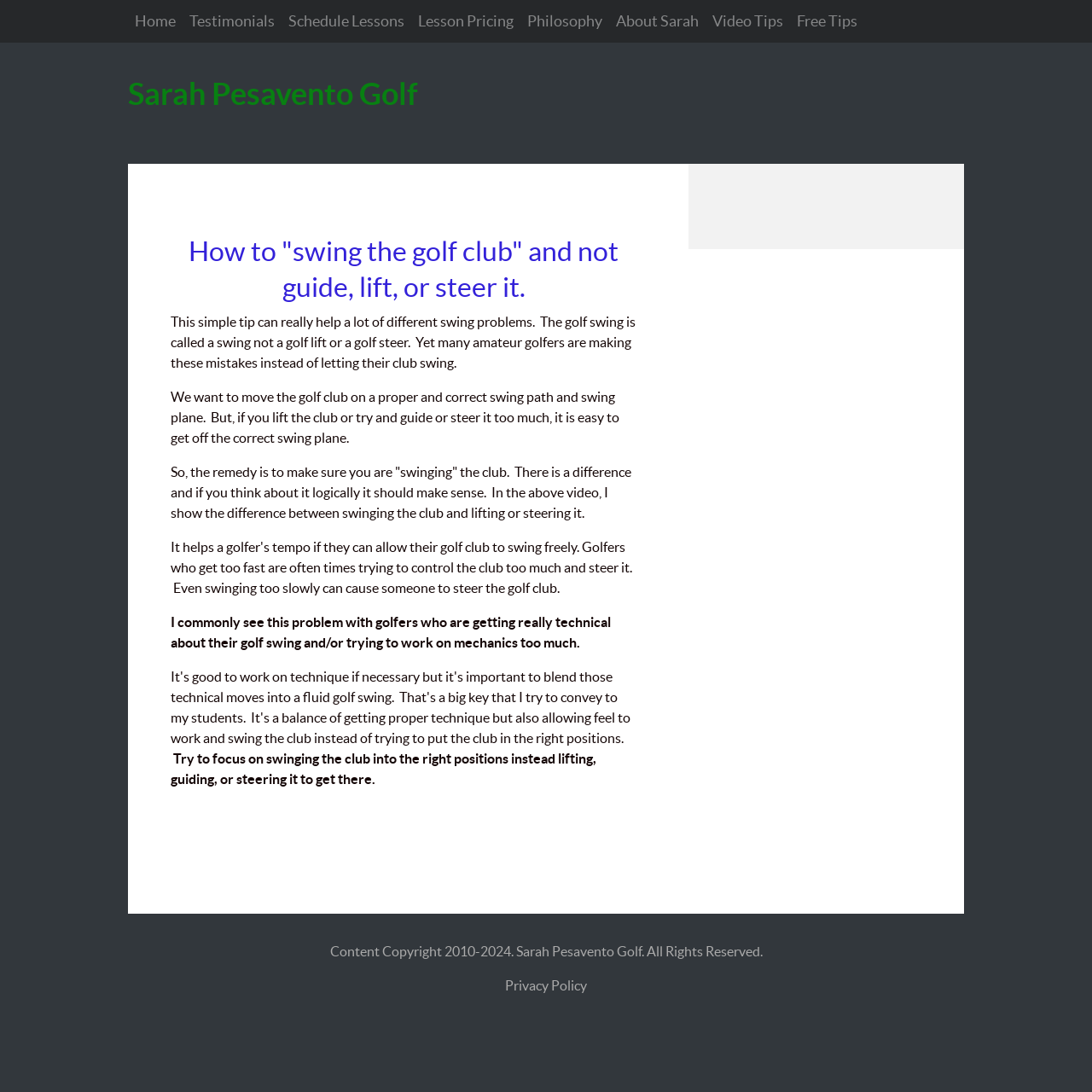Give a one-word or short phrase answer to this question: 
What is the recommended focus for golfers?

Swinging the club